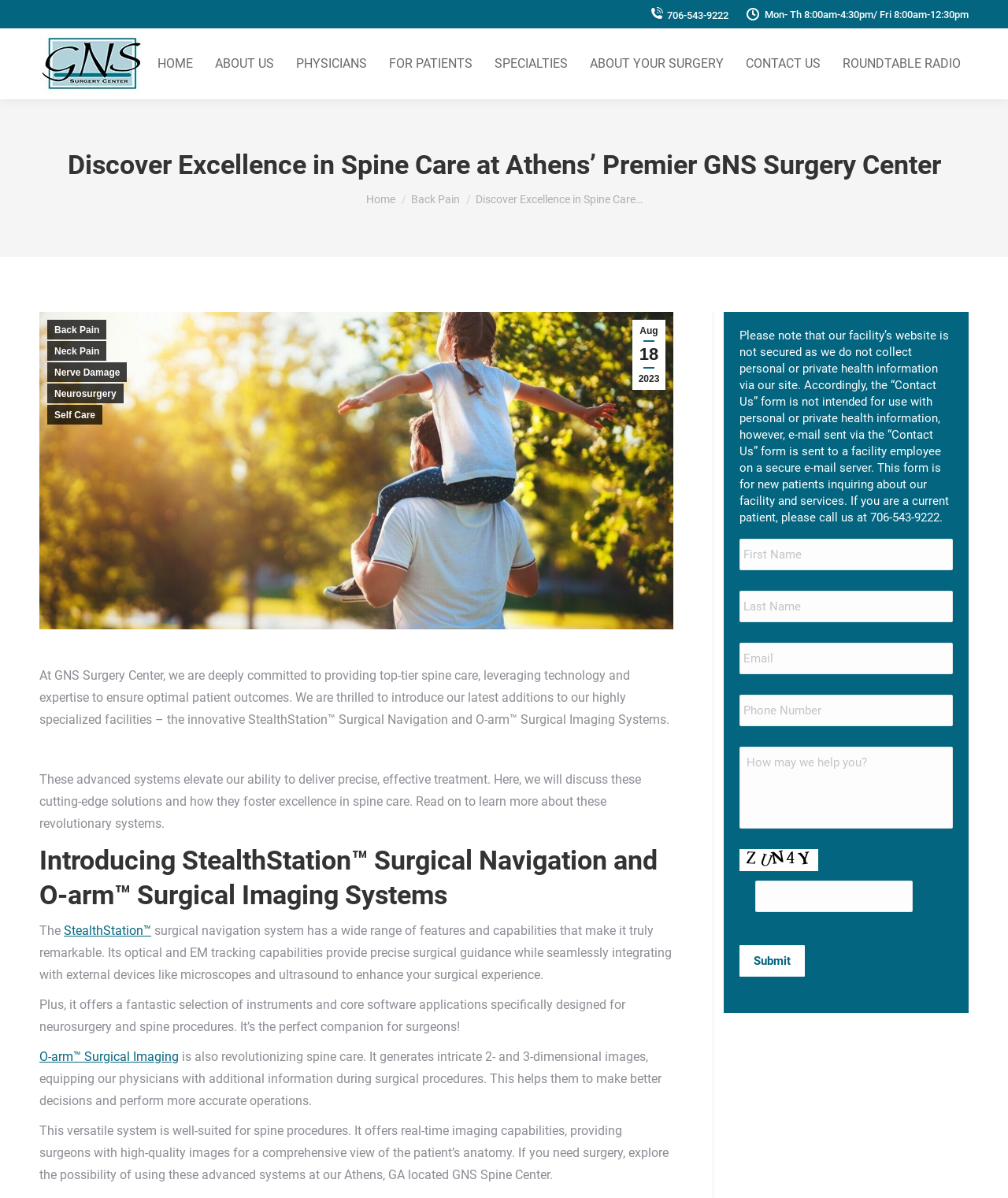Determine the bounding box coordinates of the UI element that matches the following description: "alt="rss"". The coordinates should be four float numbers between 0 and 1 in the format [left, top, right, bottom].

None